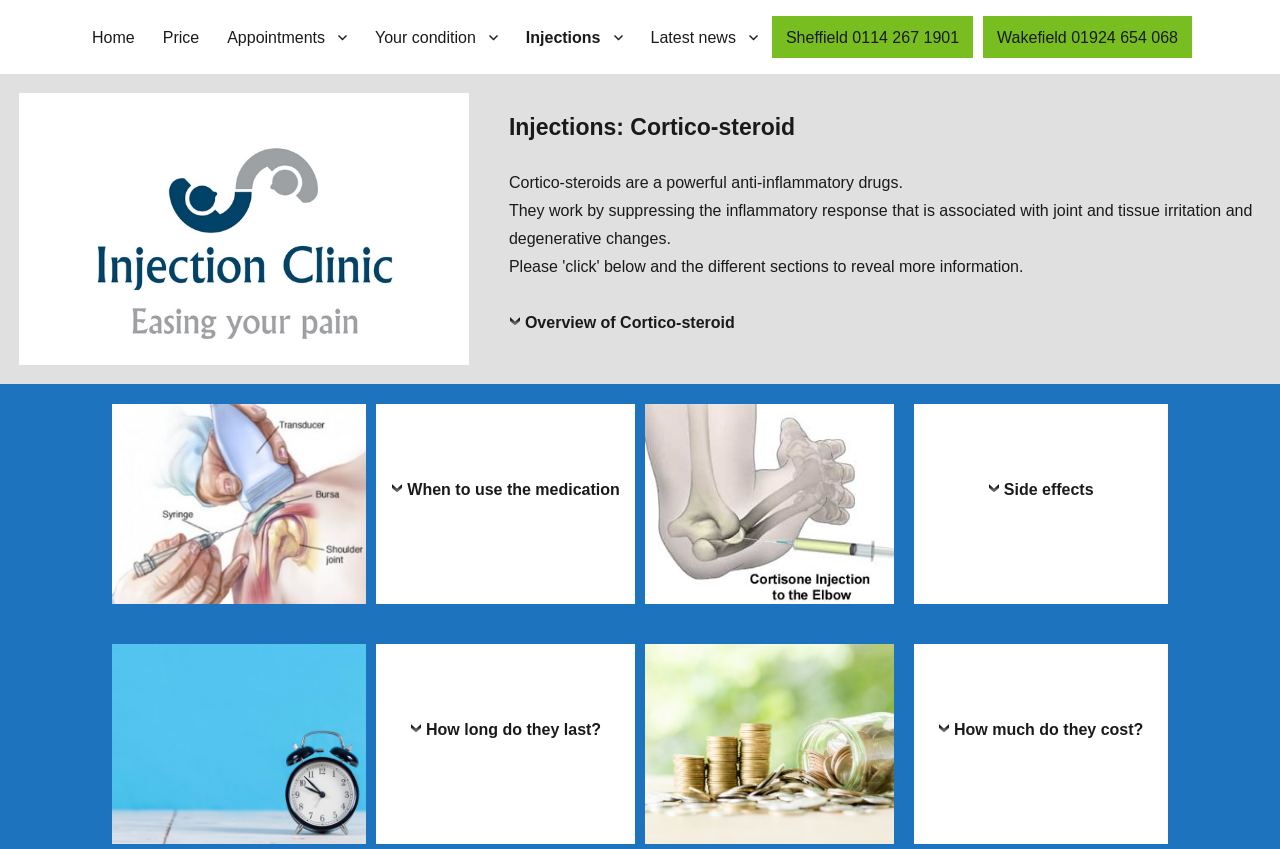How many sections are there about Cortico-steroids?
Based on the visual details in the image, please answer the question thoroughly.

I counted the number of sections about Cortico-steroids by looking at the generic elements with headings related to Cortico-steroids. I found five sections: 'Overview of Cortico-steroid', 'When to use the medication', 'Side effects', 'How long do they last?', and 'How much do they cost?'.